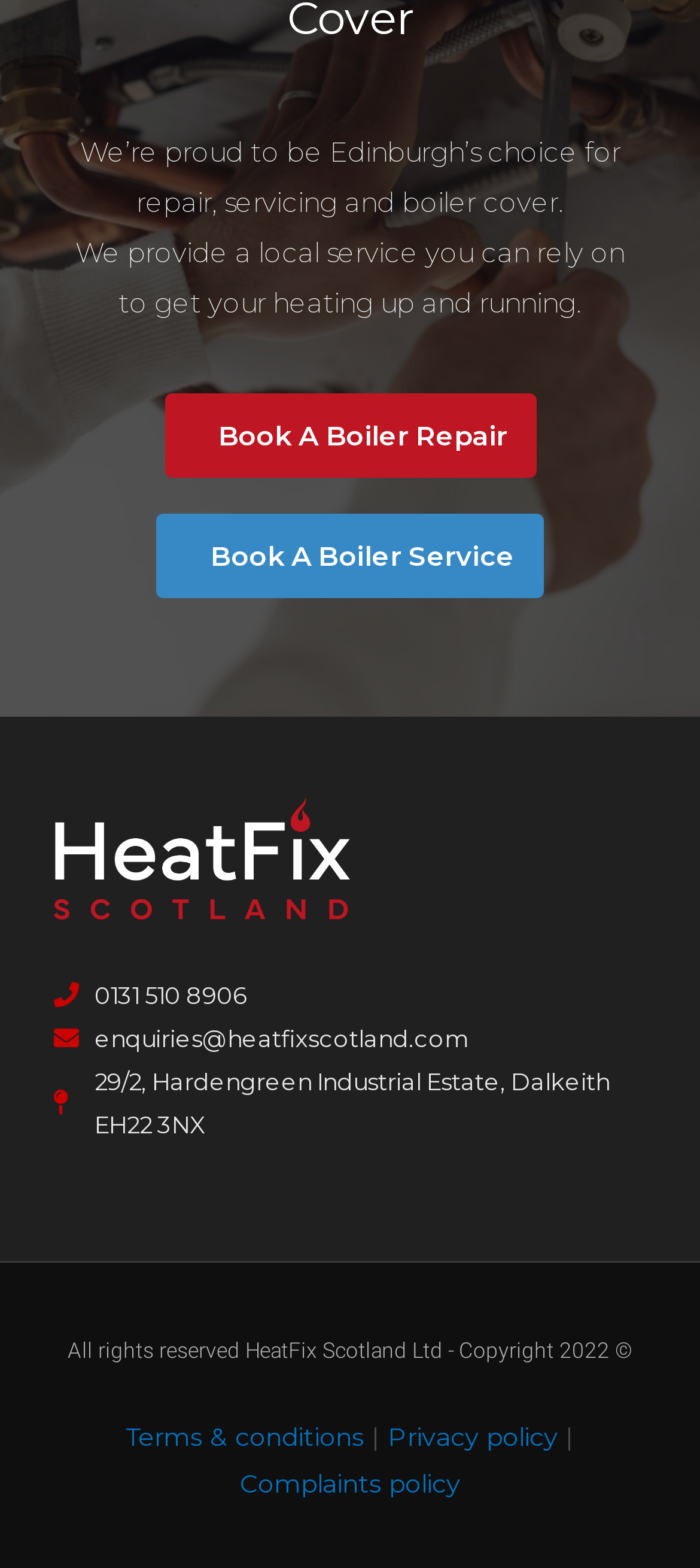How many links are available for booking services? Look at the image and give a one-word or short phrase answer.

2